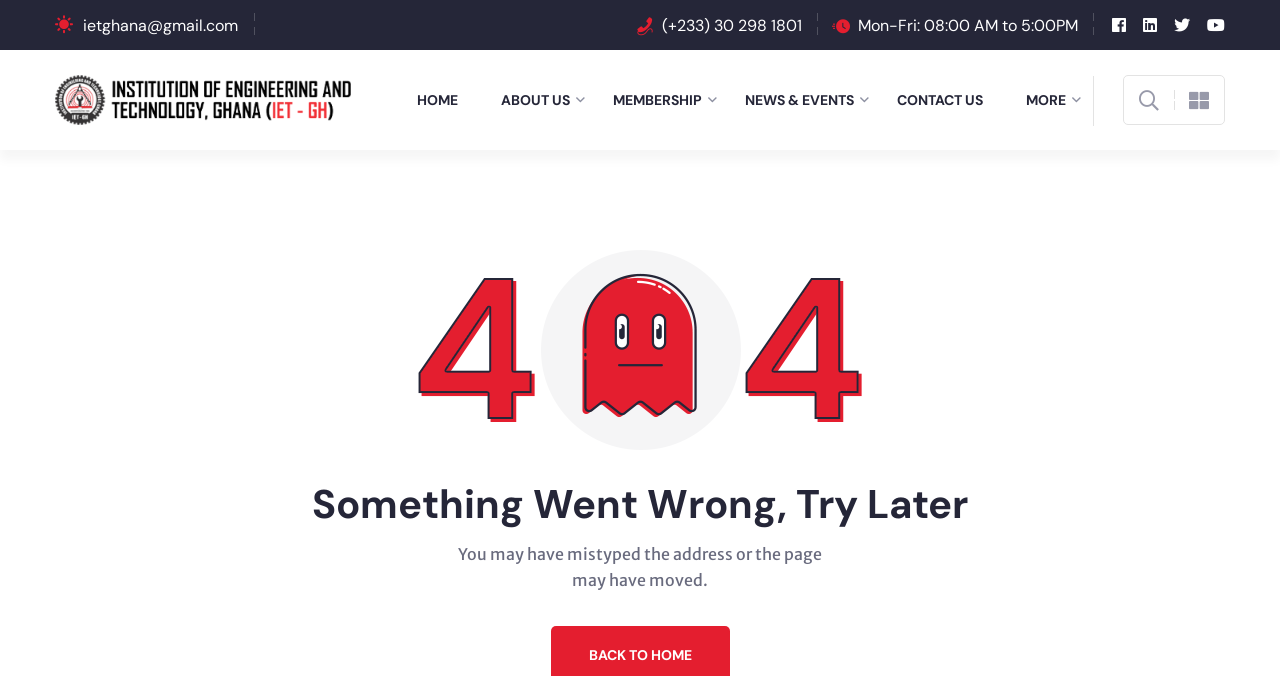What is the error message displayed?
Please respond to the question with a detailed and thorough explanation.

The error message is displayed in a large font size in the middle of the webpage, which is 'Something Went Wrong, Try Later'.